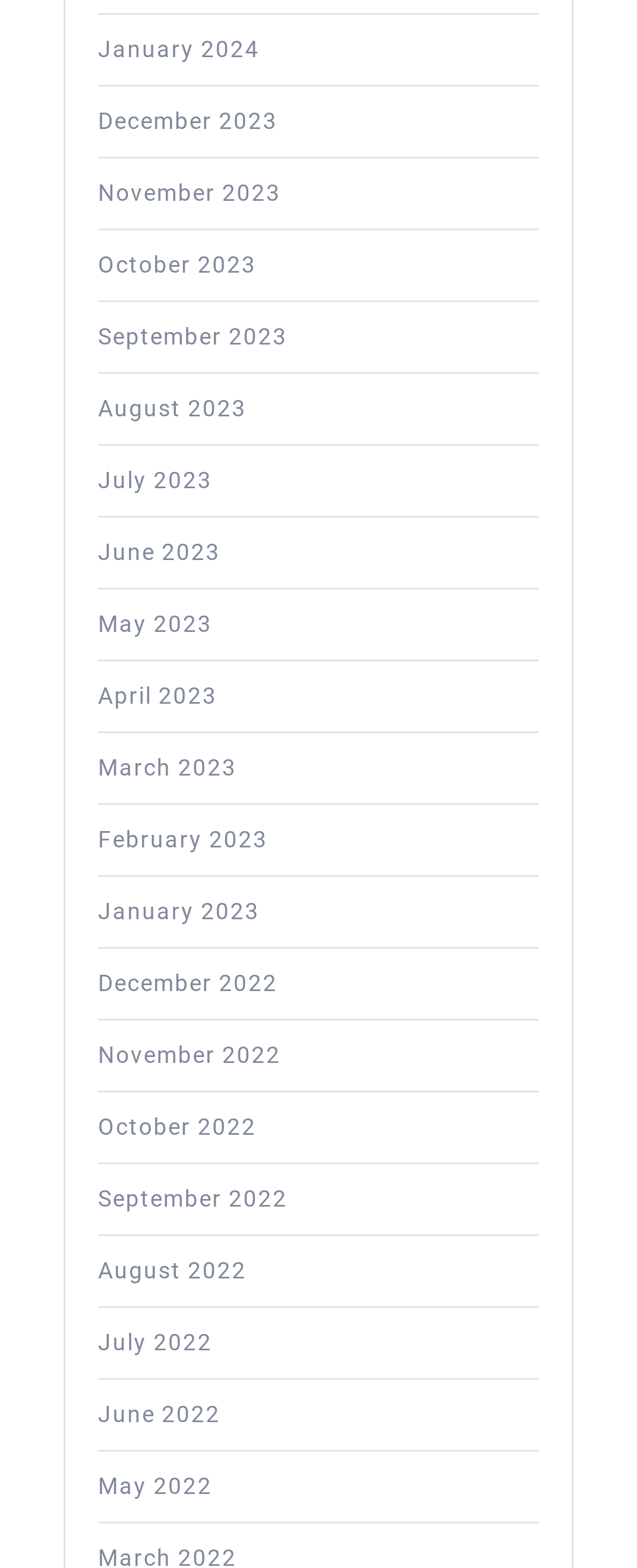How many months are listed in total?
Based on the screenshot, provide your answer in one word or phrase.

18